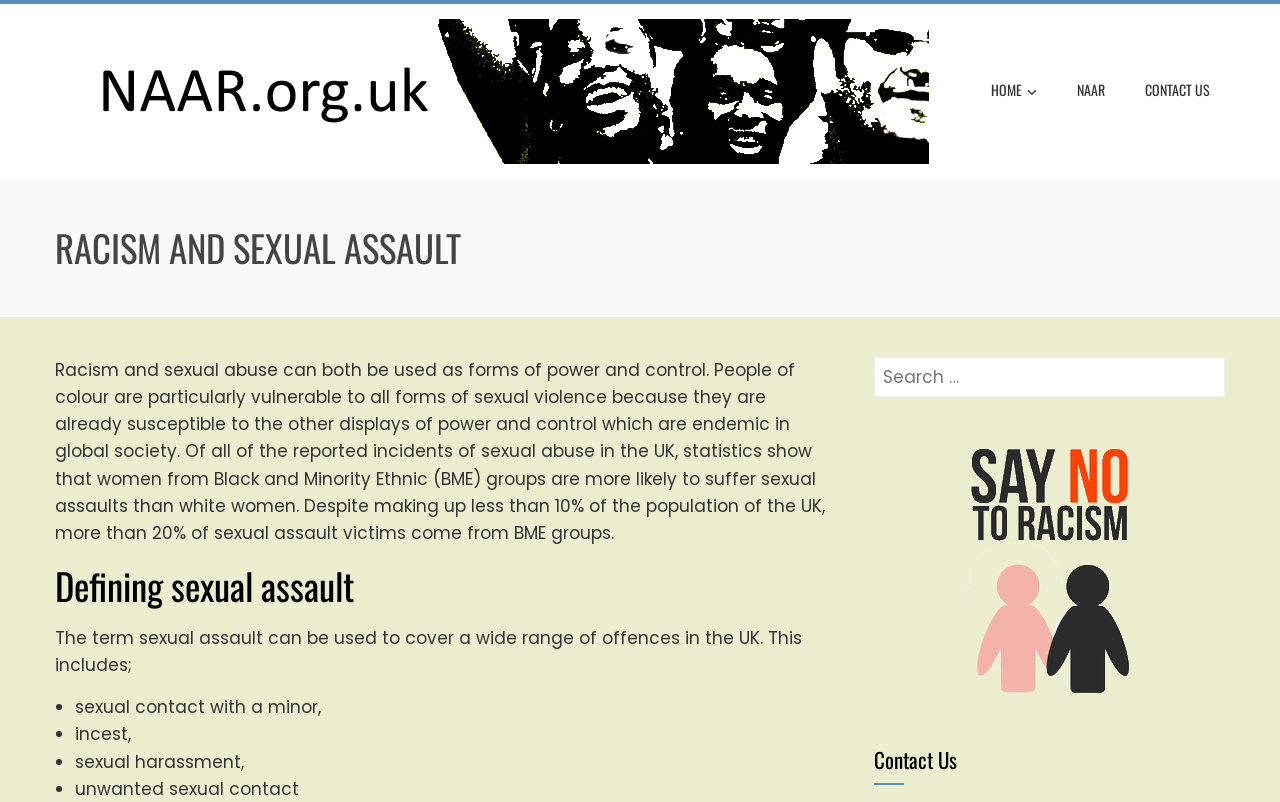Using a single word or phrase, answer the following question: 
What is the theme of the image?

Anti-racism